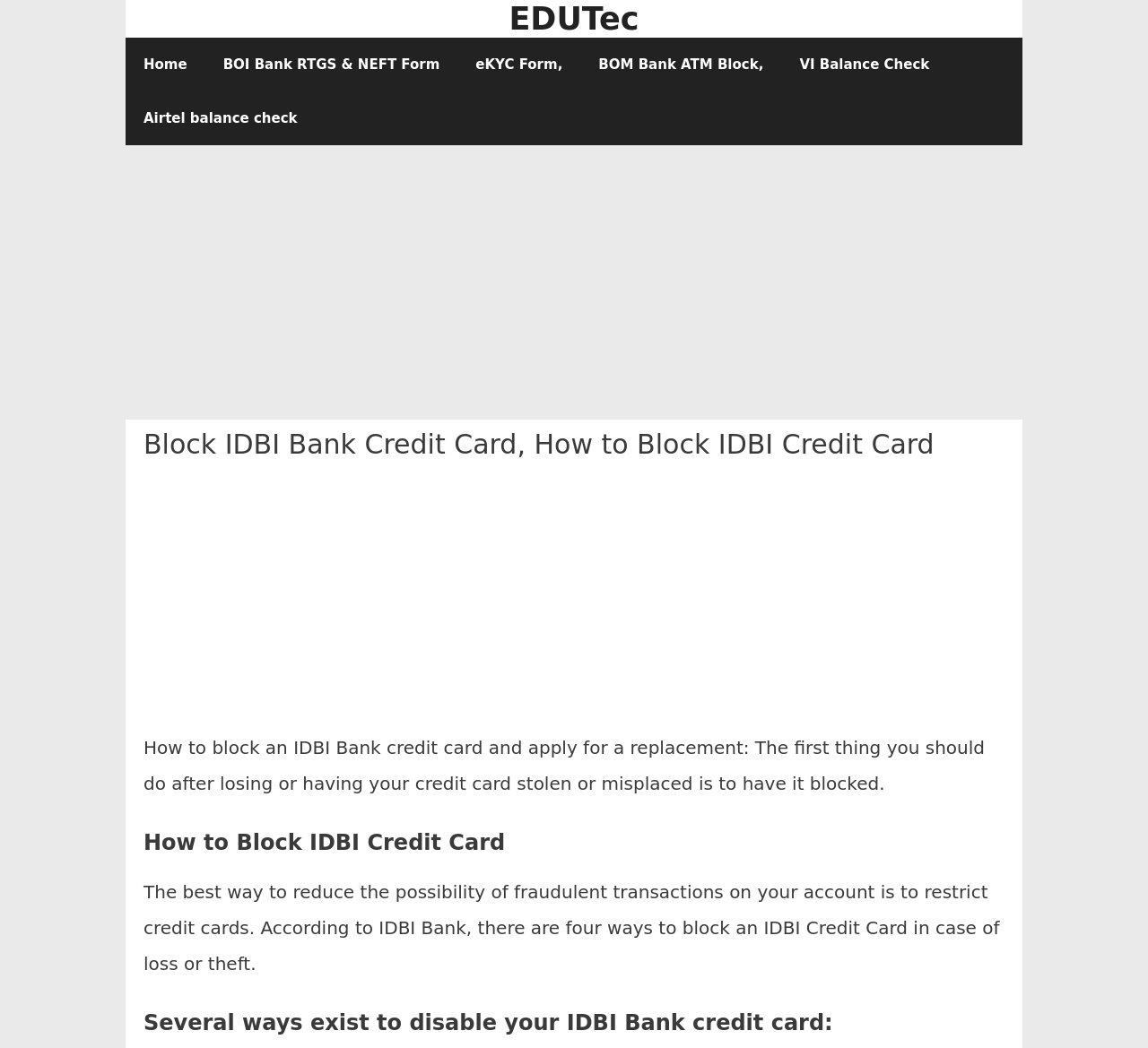What is the main heading of this webpage? Please extract and provide it.

Block IDBI Bank Credit Card, How to Block IDBI Credit Card